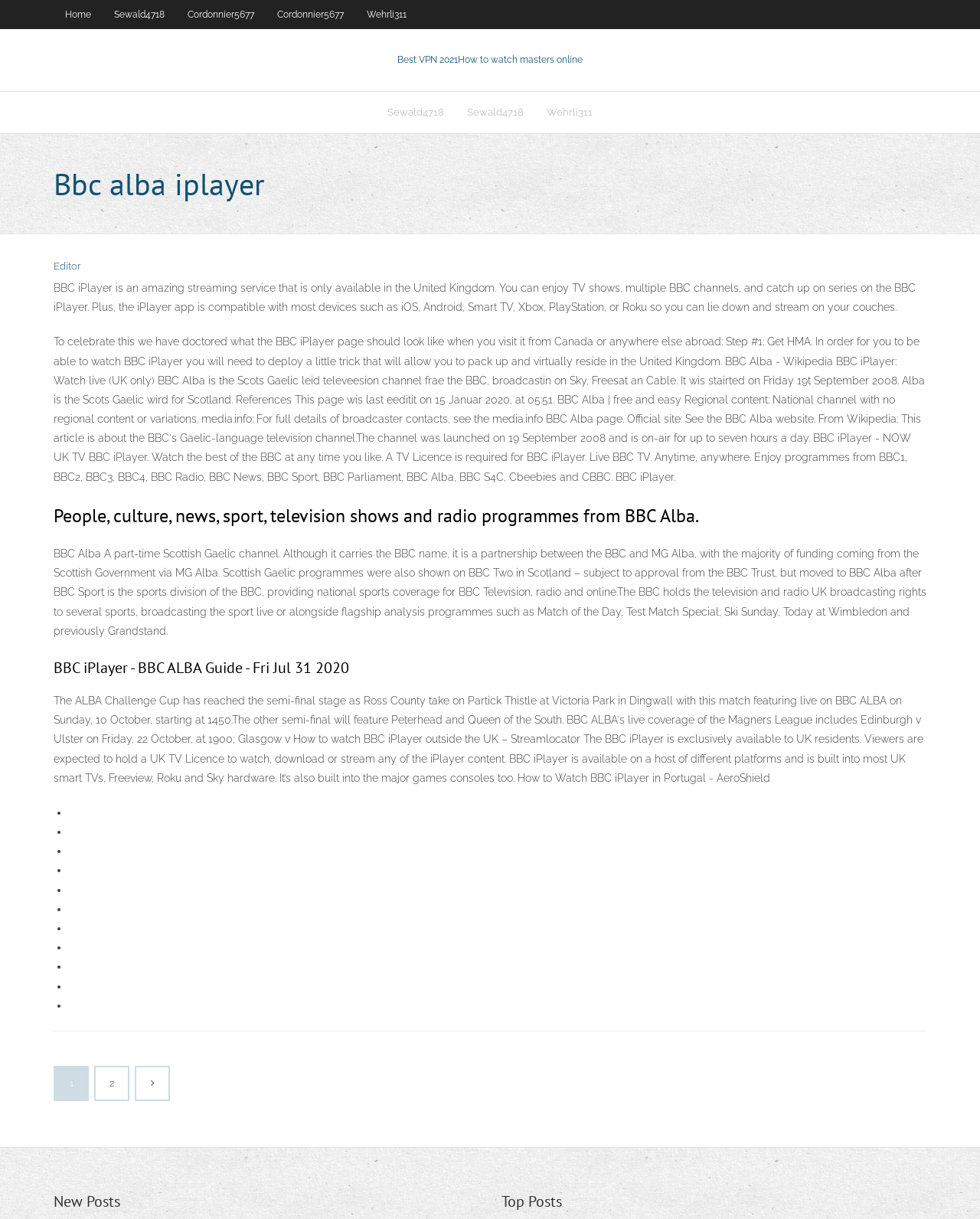Please provide the bounding box coordinates for the element that needs to be clicked to perform the instruction: "Click on the 'Home' link". The coordinates must consist of four float numbers between 0 and 1, formatted as [left, top, right, bottom].

[0.055, 0.0, 0.105, 0.024]